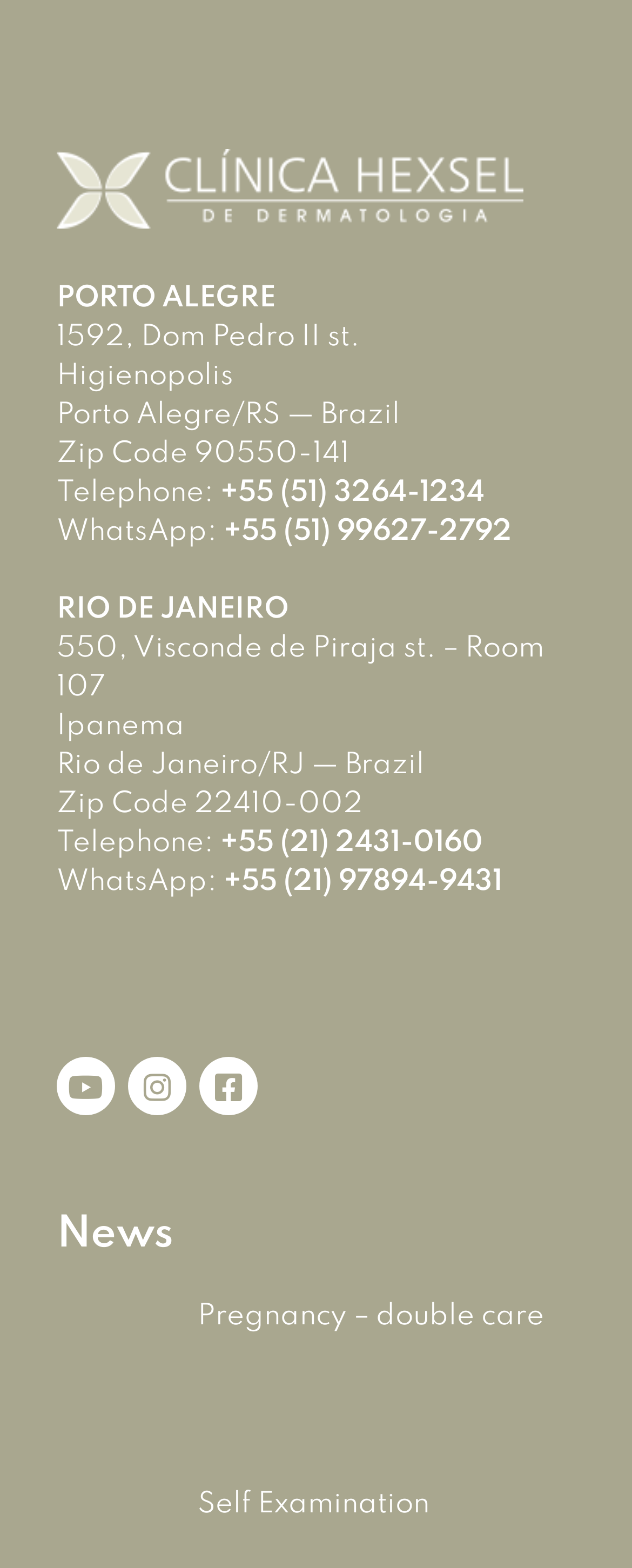What is the zip code of the Porto Alegre office?
Answer the question with a thorough and detailed explanation.

I looked at the address information of the Porto Alegre office and found the zip code, which is 90550-141.